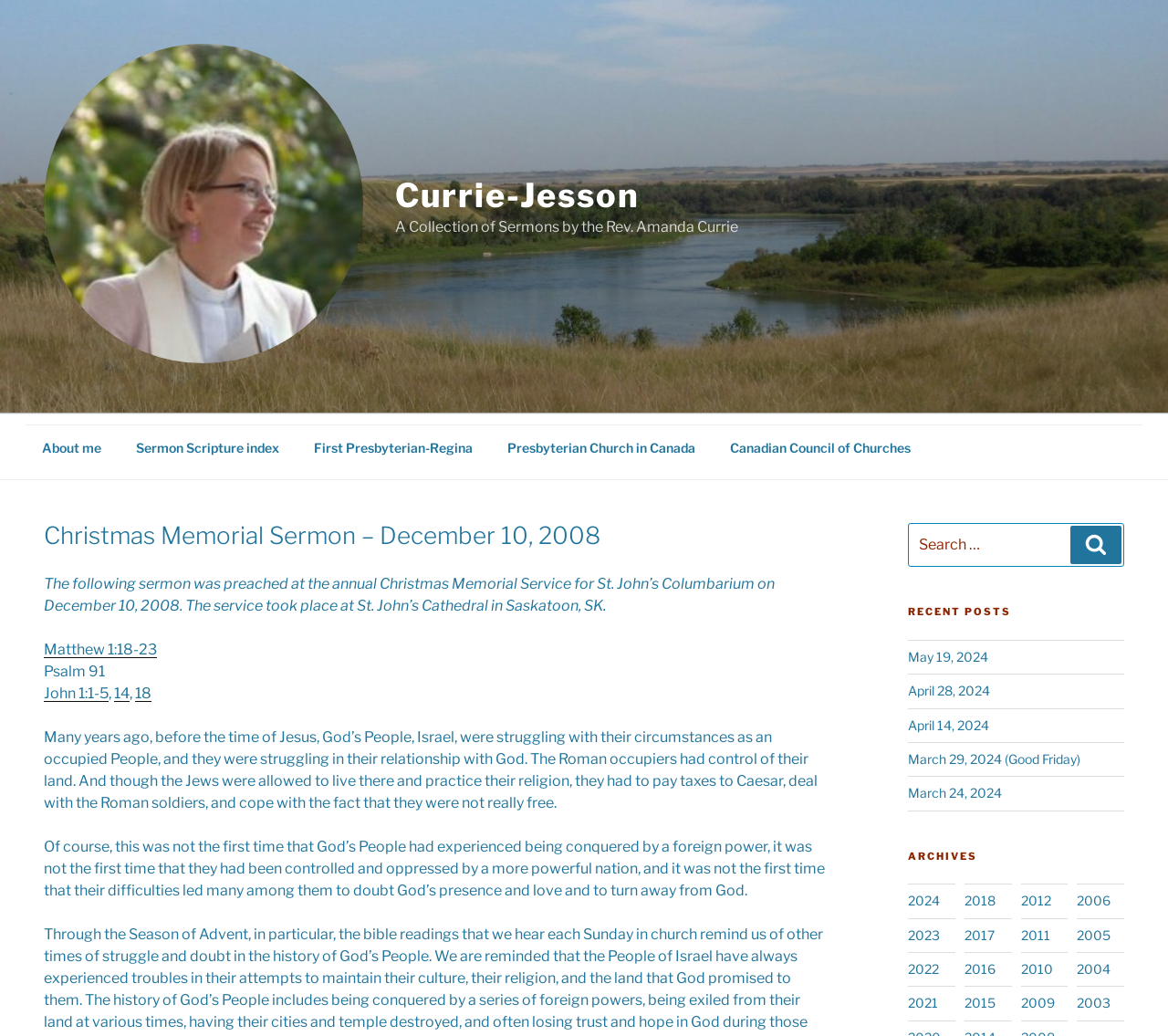Determine the bounding box coordinates for the area you should click to complete the following instruction: "Click the 'About Us' link".

None